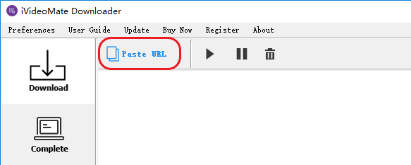Give a detailed account of what is happening in the image.

The image showcases the user interface of the iVideoMate Video Downloader software. Prominently featured is the "Paste URL" button, highlighted in a red oval, indicating the next step in the downloading process. Positioned toward the top, this button allows users to easily input the video link they have copied from platforms like Vimeo.

To the left, options for downloading are available, including a visual representation of a download icon. This interface facilitates a straightforward experience for users looking to download videos by pasting the URL into the designated area. The simple layout, with clear navigation bars labeled "Download" and "Complete," is designed to guide users efficiently through the downloading process.